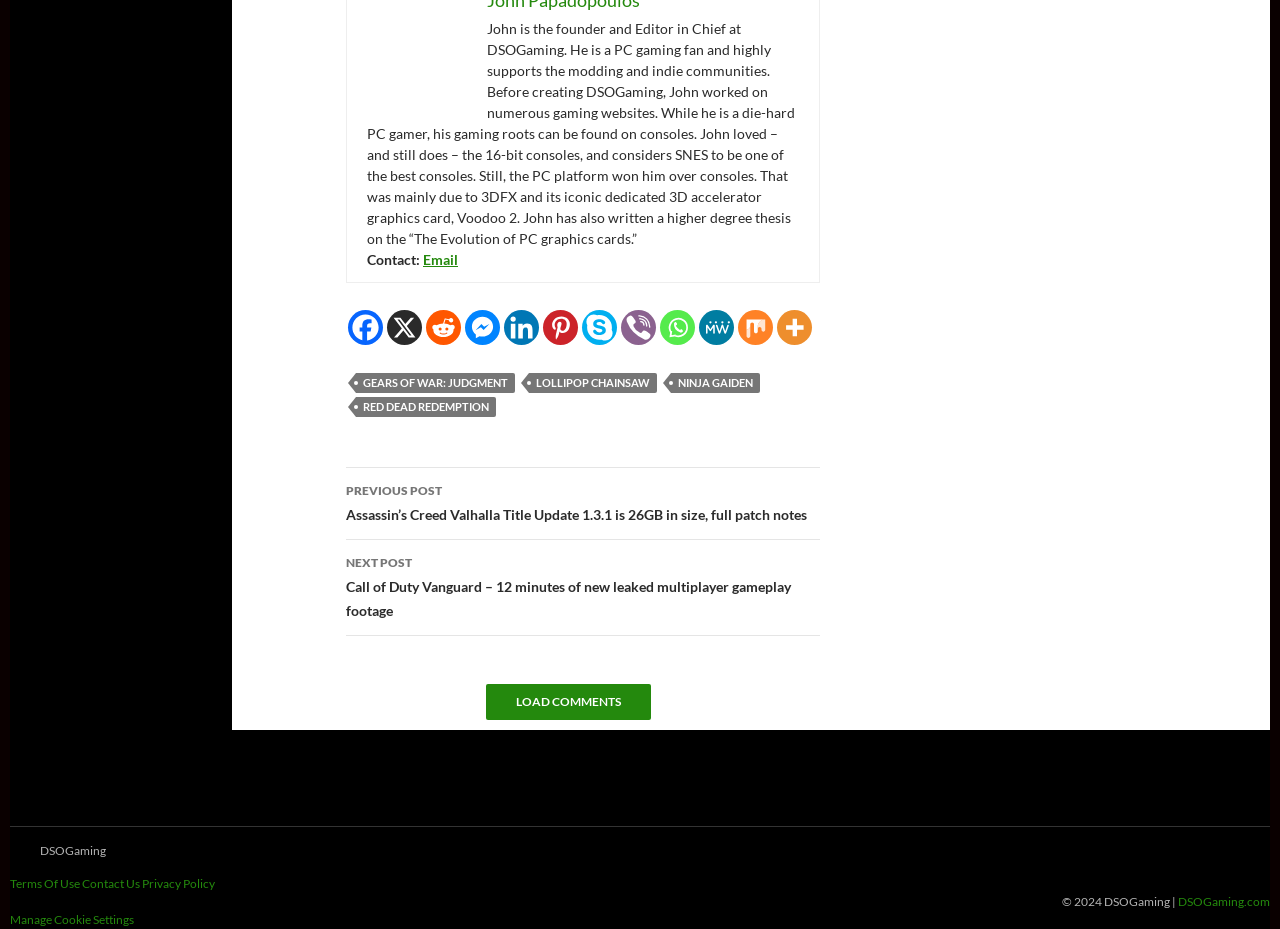Predict the bounding box for the UI component with the following description: "aria-label="Facebook" title="Facebook"".

[0.272, 0.334, 0.299, 0.371]